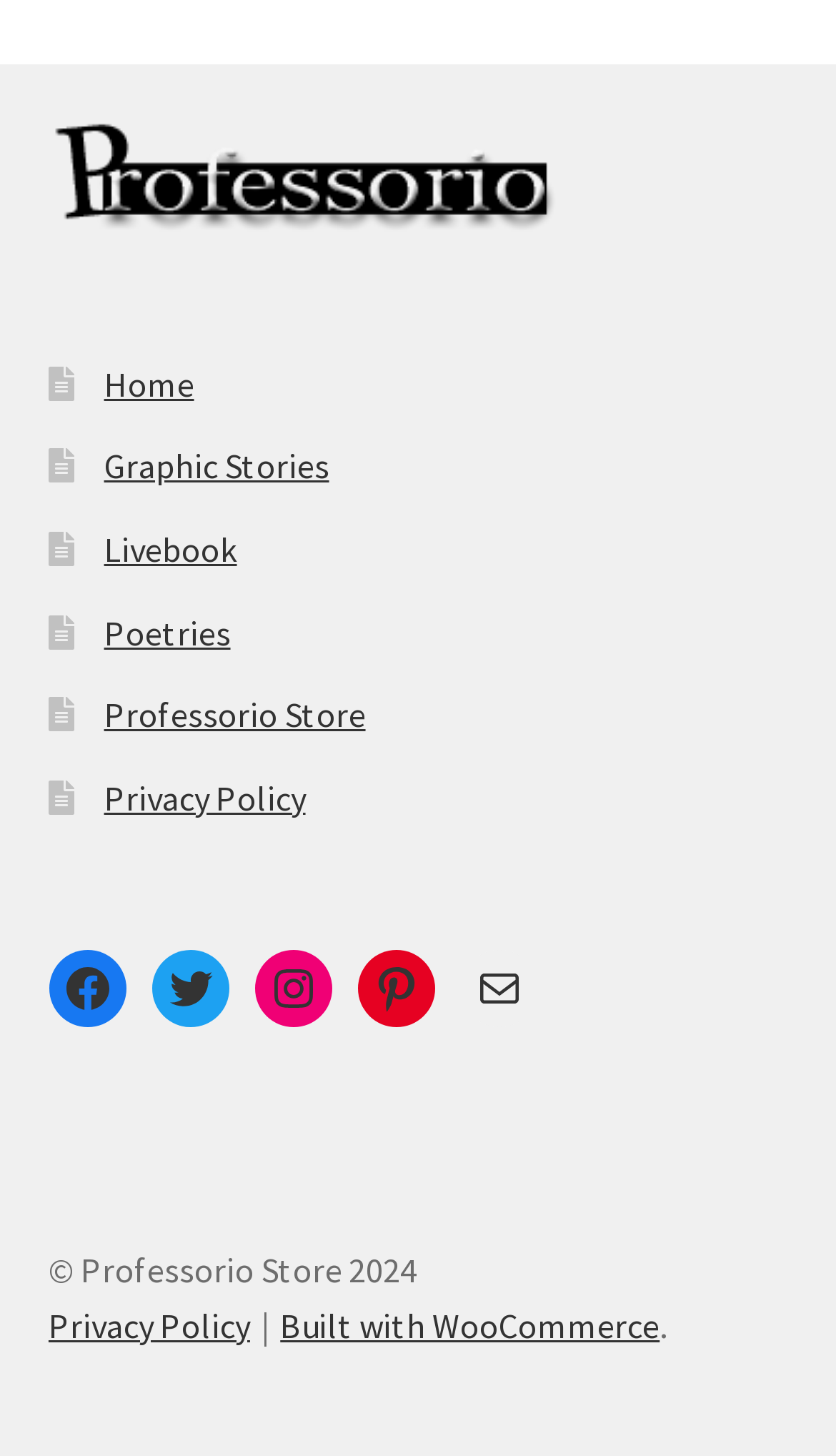Please find the bounding box coordinates for the clickable element needed to perform this instruction: "check privacy policy".

[0.124, 0.533, 0.365, 0.562]